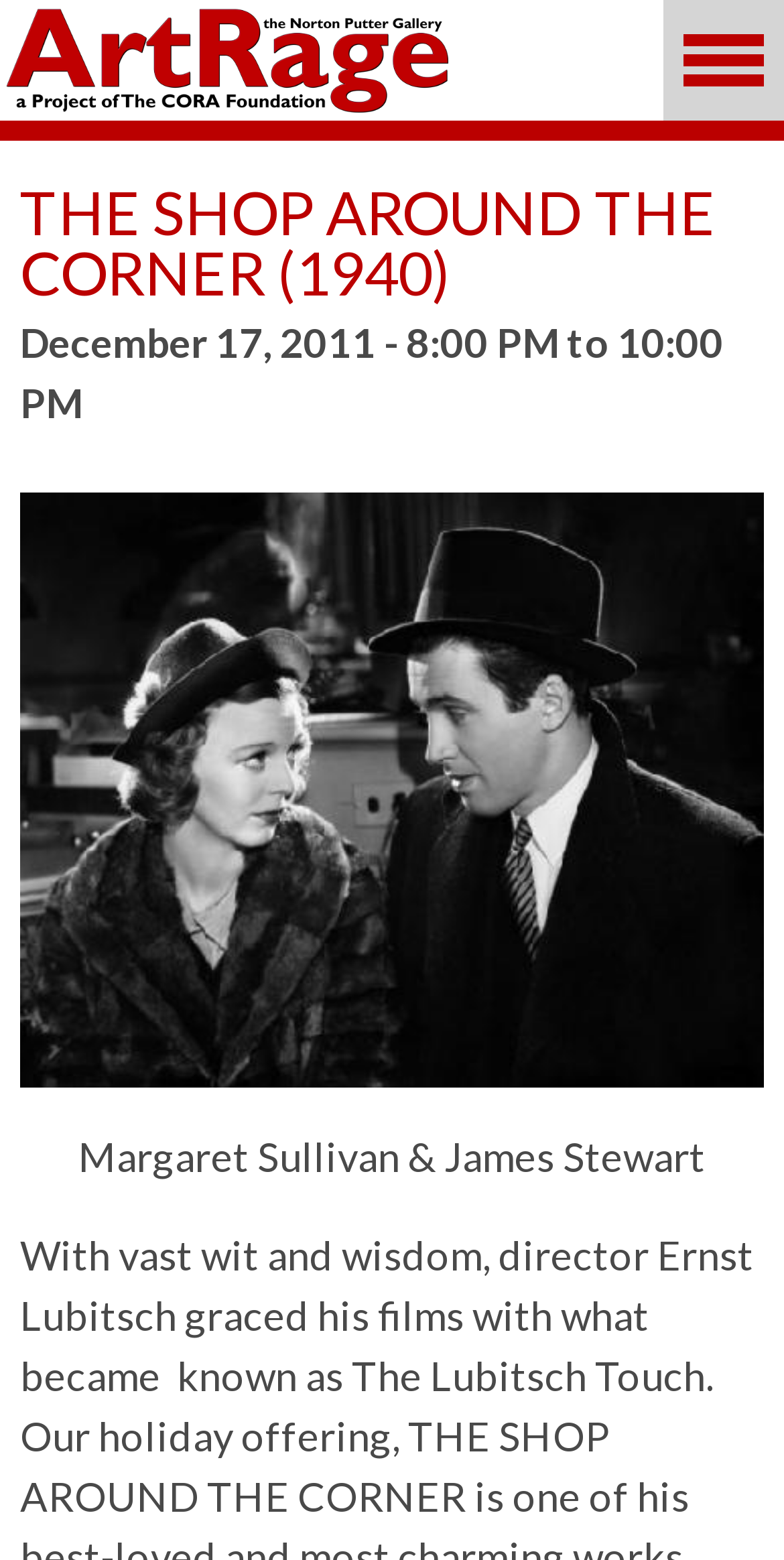Using the webpage screenshot, locate the HTML element that fits the following description and provide its bounding box: "alt="ArtRage Gallery"".

[0.008, 0.005, 0.572, 0.073]